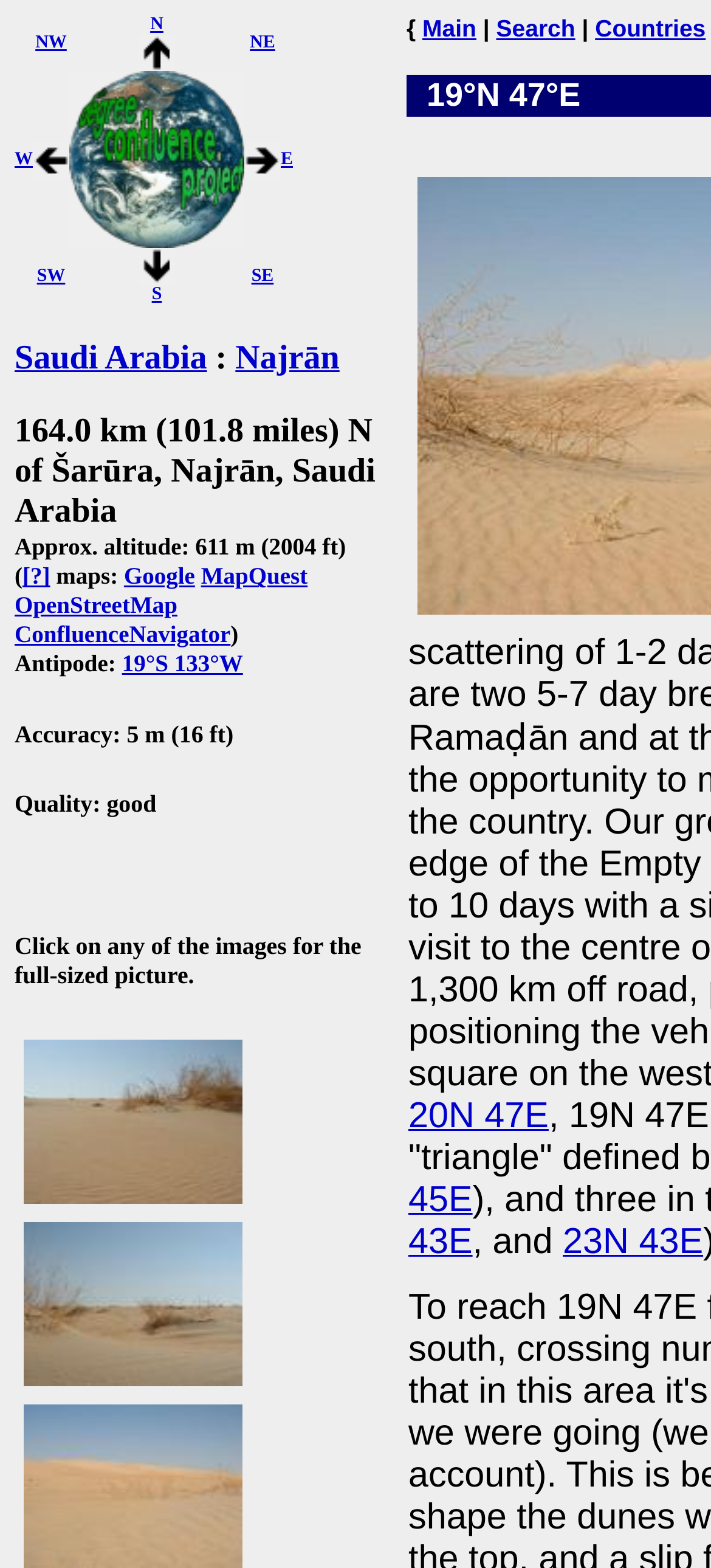Please specify the coordinates of the bounding box for the element that should be clicked to carry out this instruction: "View the full-sized picture of the South direction". The coordinates must be four float numbers between 0 and 1, formatted as [left, top, right, bottom].

[0.033, 0.663, 0.341, 0.768]